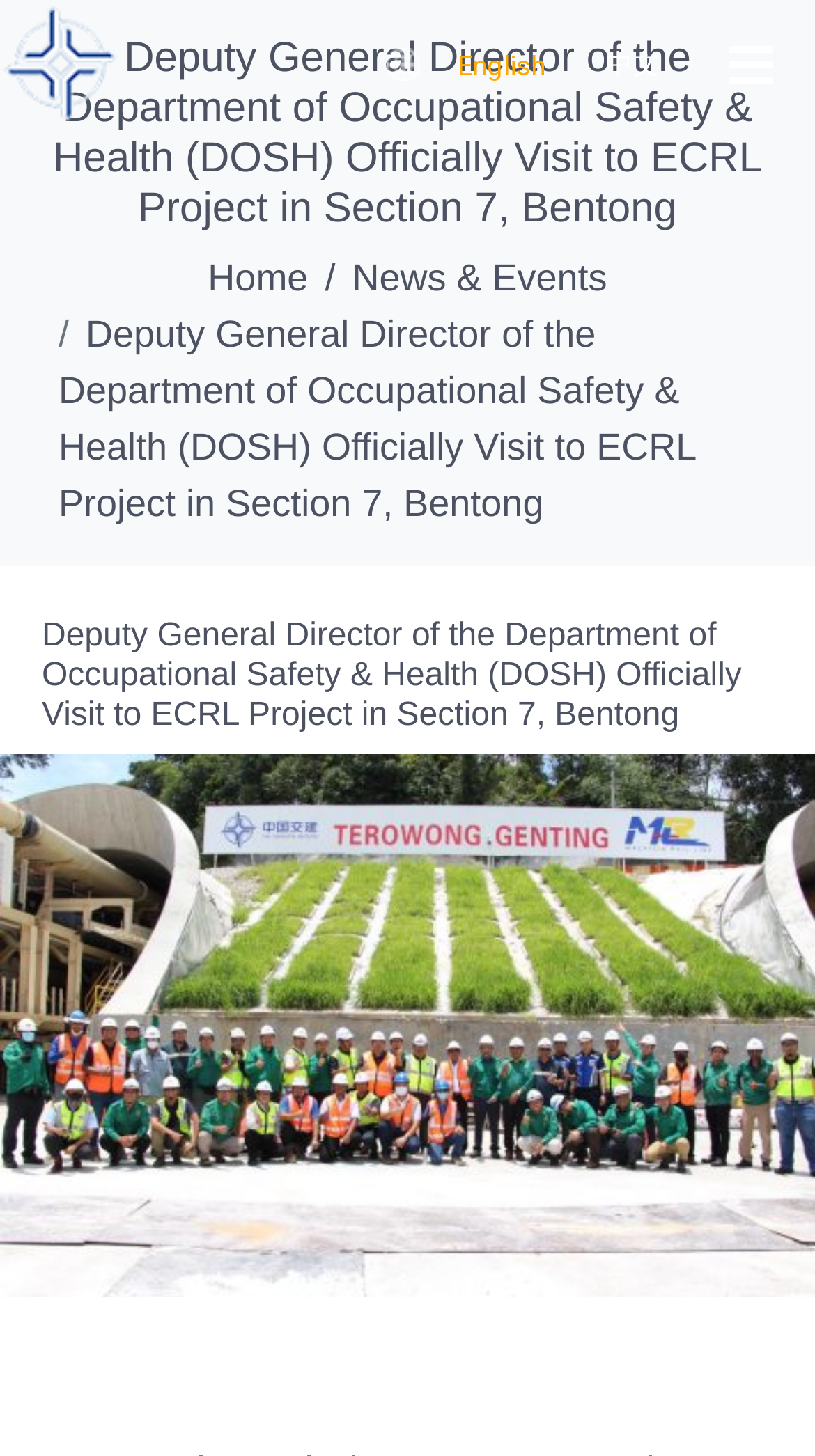What is the language of the button on the top right?
Answer the question with detailed information derived from the image.

I looked at the top right corner of the webpage and found a button with the text 'English', which indicates that it is a language selection button.